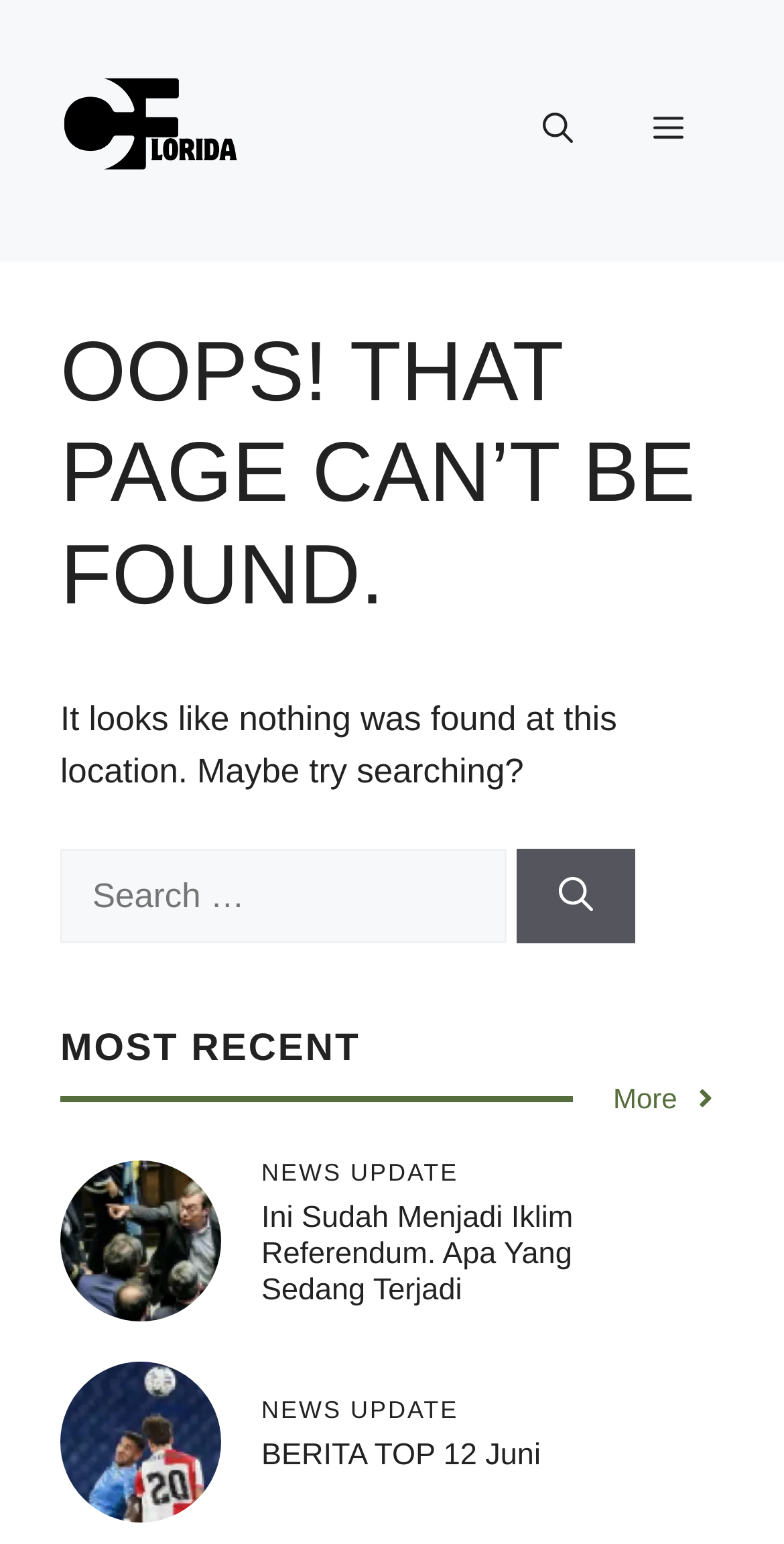Provide the bounding box coordinates in the format (top-left x, top-left y, bottom-right x, bottom-right y). All values are floating point numbers between 0 and 1. Determine the bounding box coordinate of the UI element described as: aria-label="Open search"

[0.641, 0.046, 0.782, 0.124]